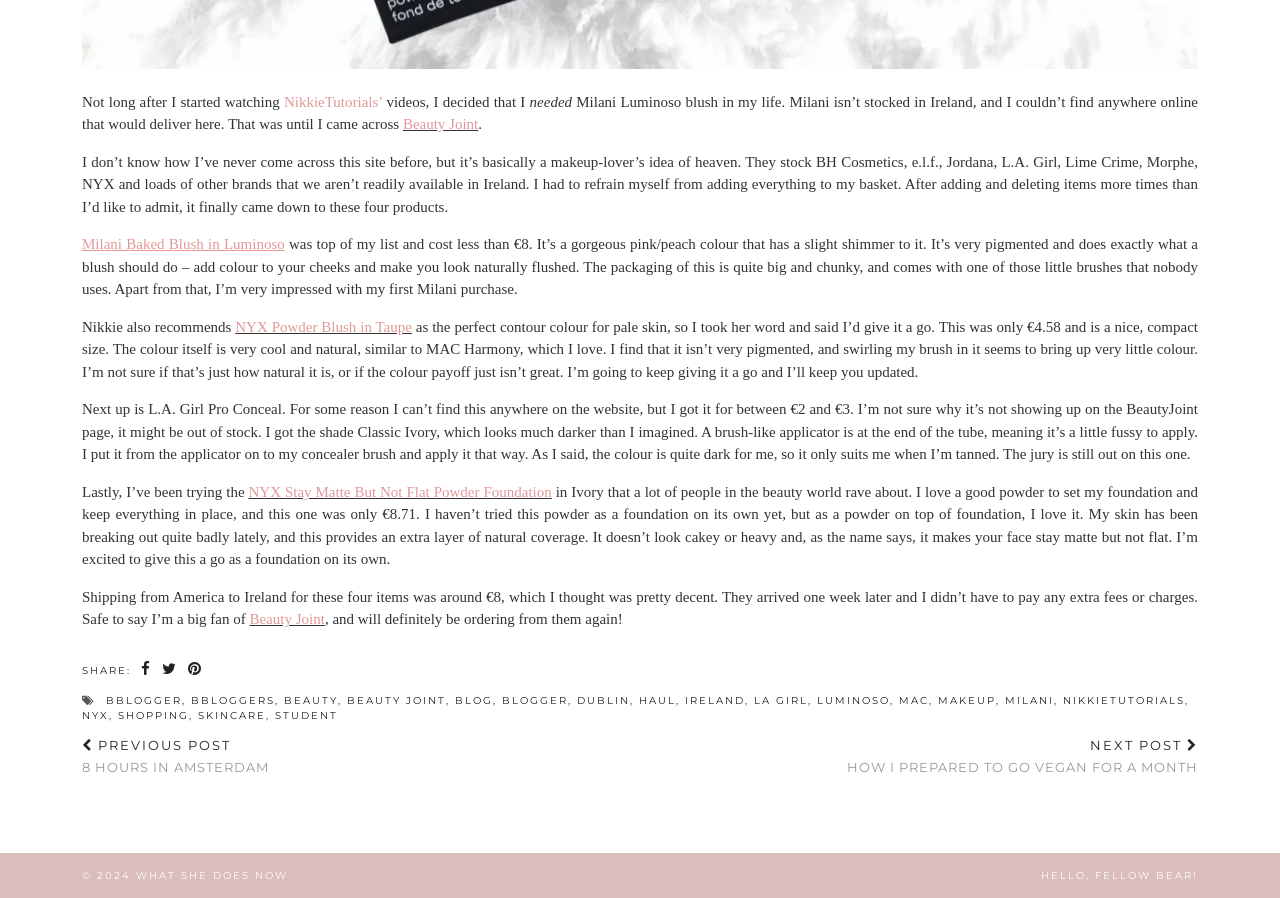What is the brand of the blush mentioned in the article?
Look at the image and provide a short answer using one word or a phrase.

Milani